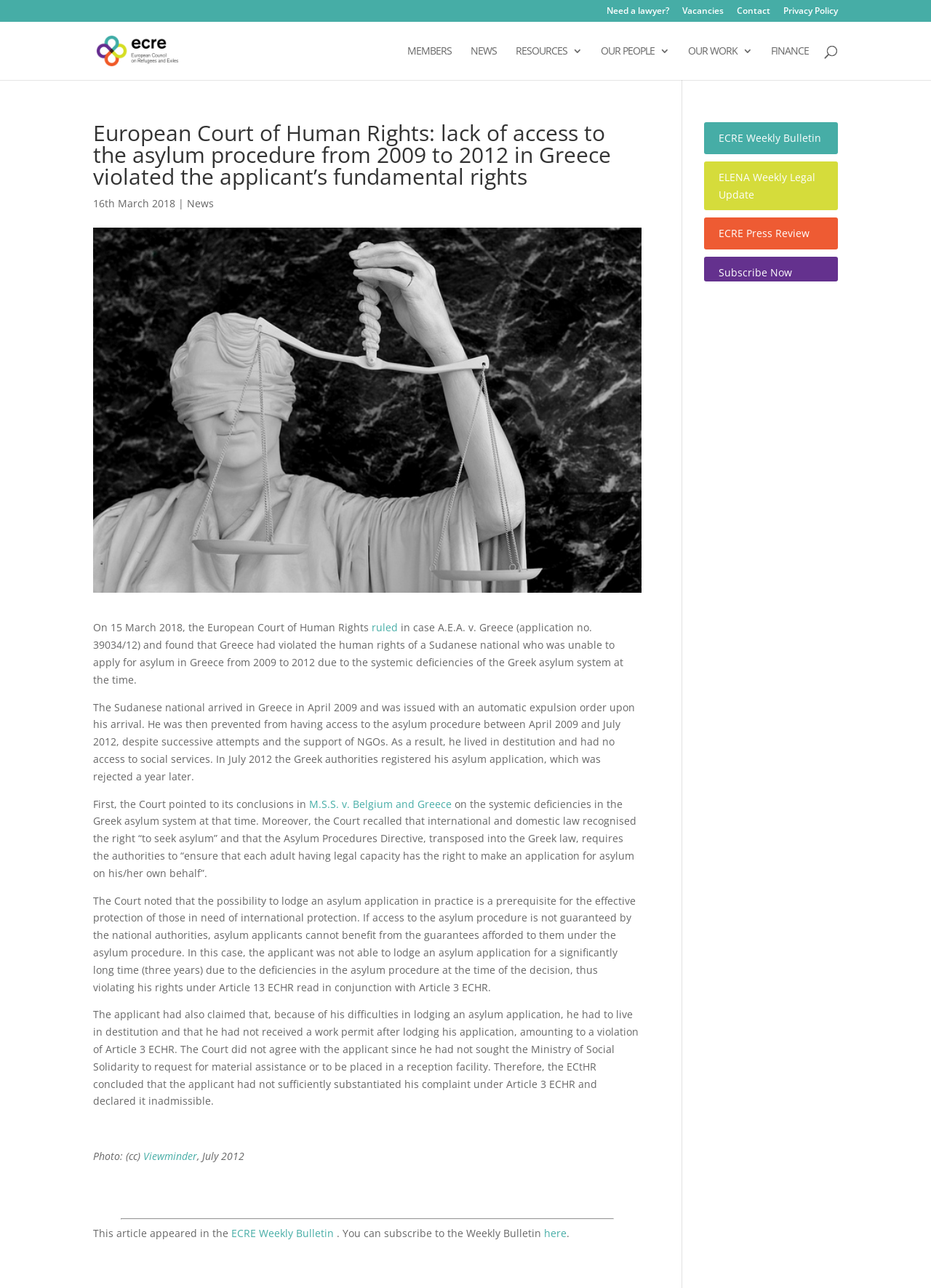Locate the bounding box coordinates of the clickable area needed to fulfill the instruction: "Contact ECRE".

[0.791, 0.005, 0.827, 0.017]